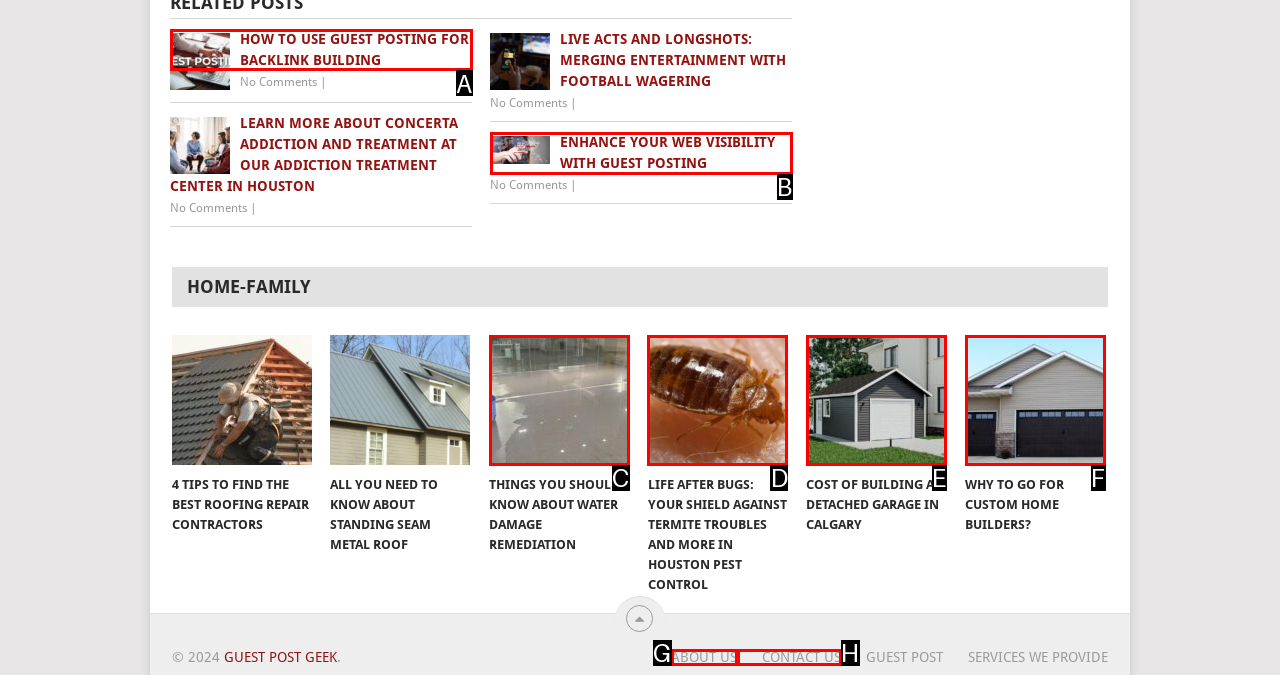Select the HTML element that should be clicked to accomplish the task: Read about how to use guest posting for backlink building Reply with the corresponding letter of the option.

A